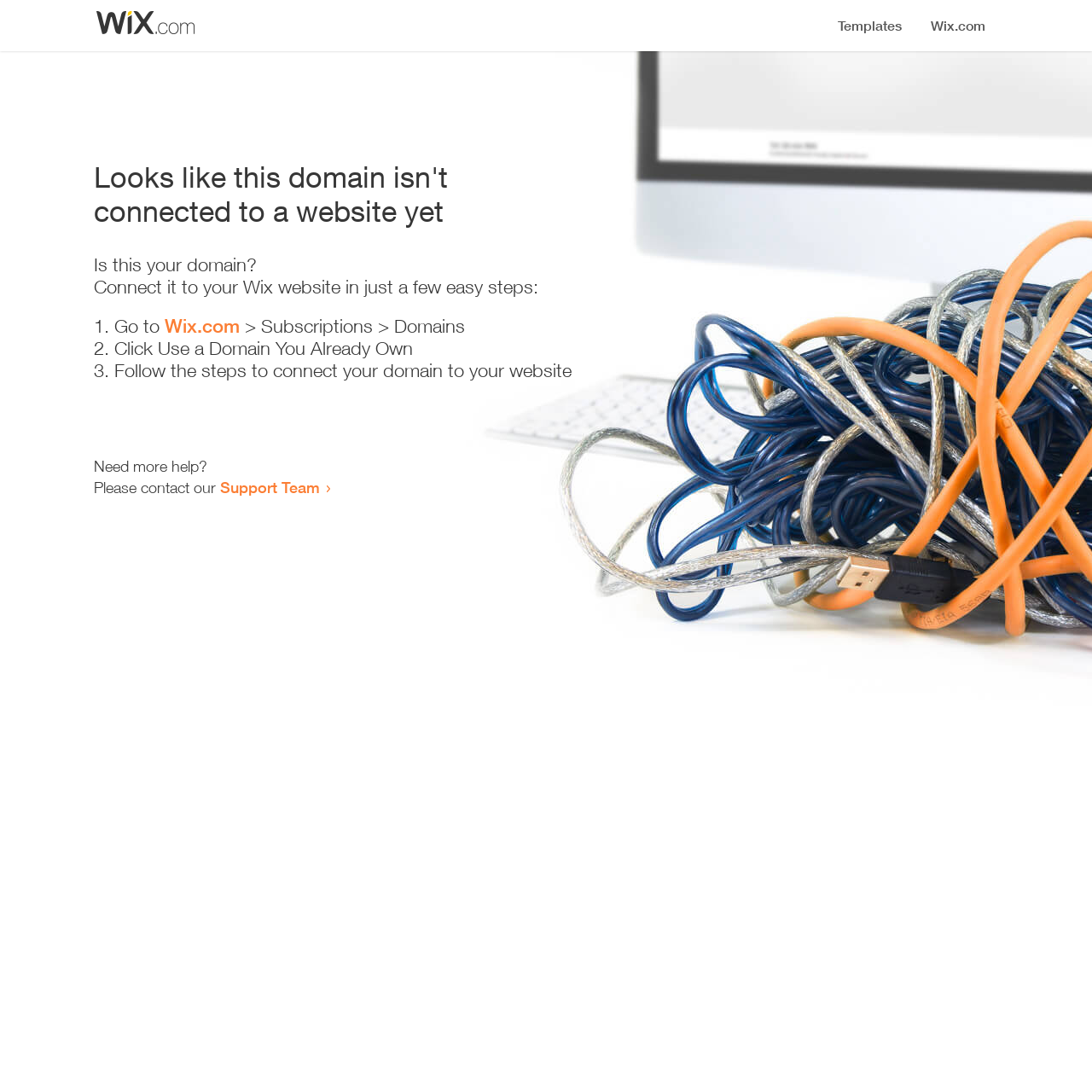What is the current status of this domain?
Please look at the screenshot and answer using one word or phrase.

Not connected